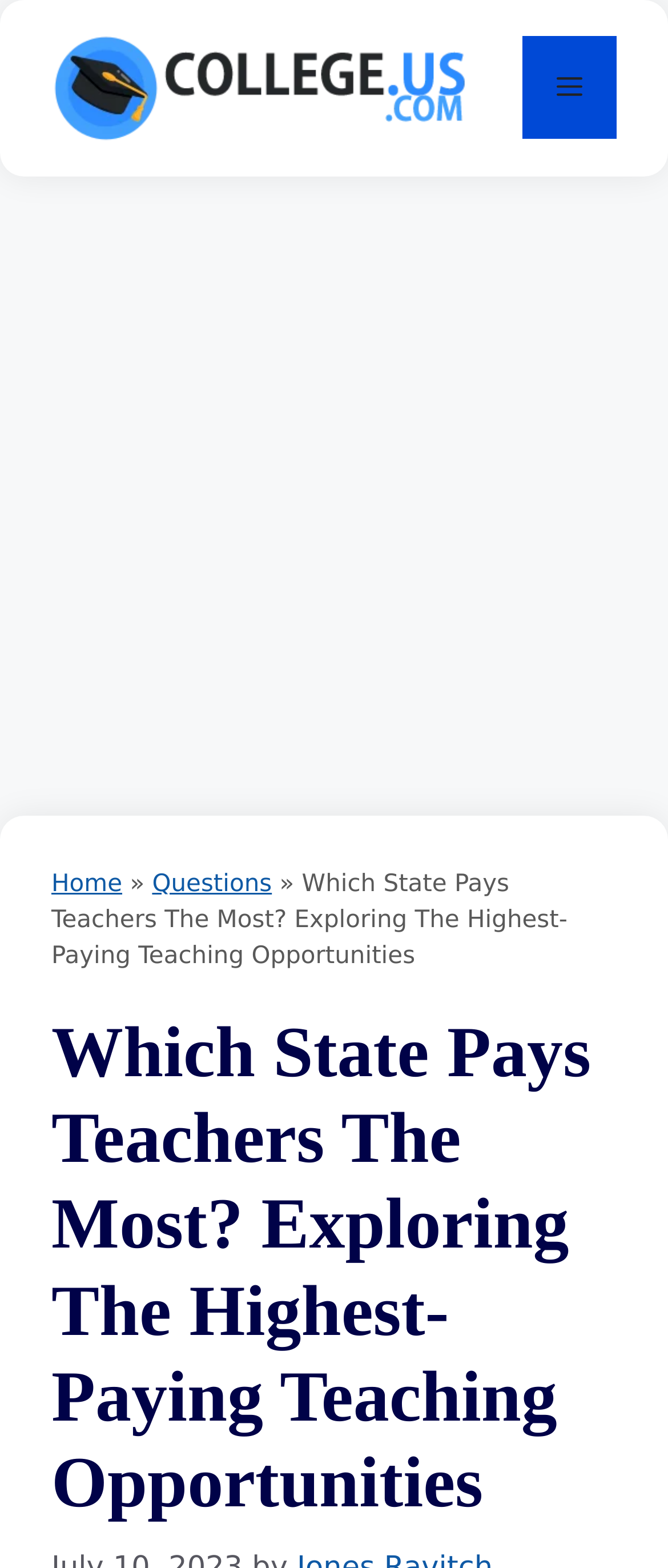Identify the bounding box coordinates for the UI element described as: "aria-label="Advertisement" name="aswift_1" title="Advertisement"".

[0.0, 0.127, 1.0, 0.483]